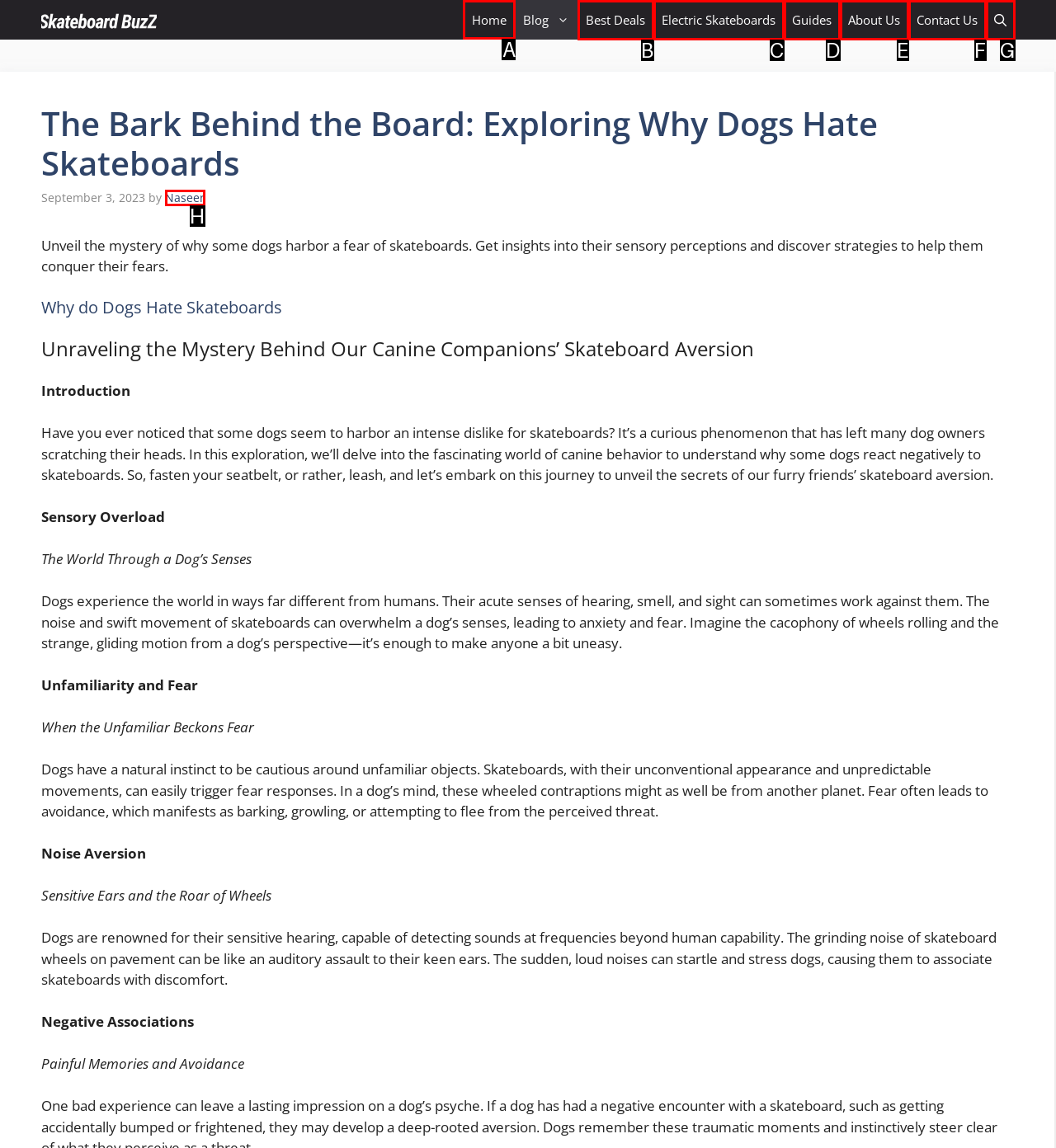Identify which HTML element should be clicked to fulfill this instruction: Click the 'Home' link Reply with the correct option's letter.

A